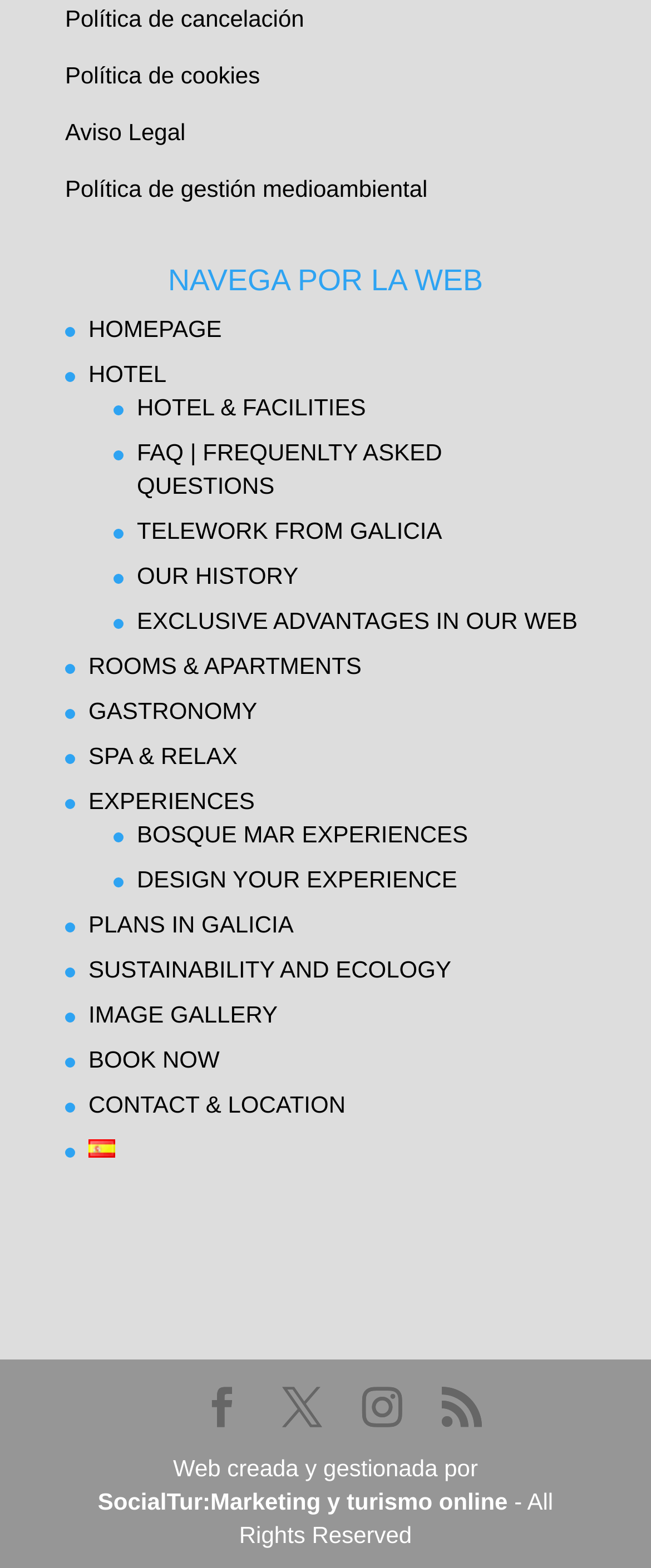Extract the bounding box coordinates for the UI element described as: "SocialTur:Marketing y turismo online".

[0.15, 0.948, 0.78, 0.965]